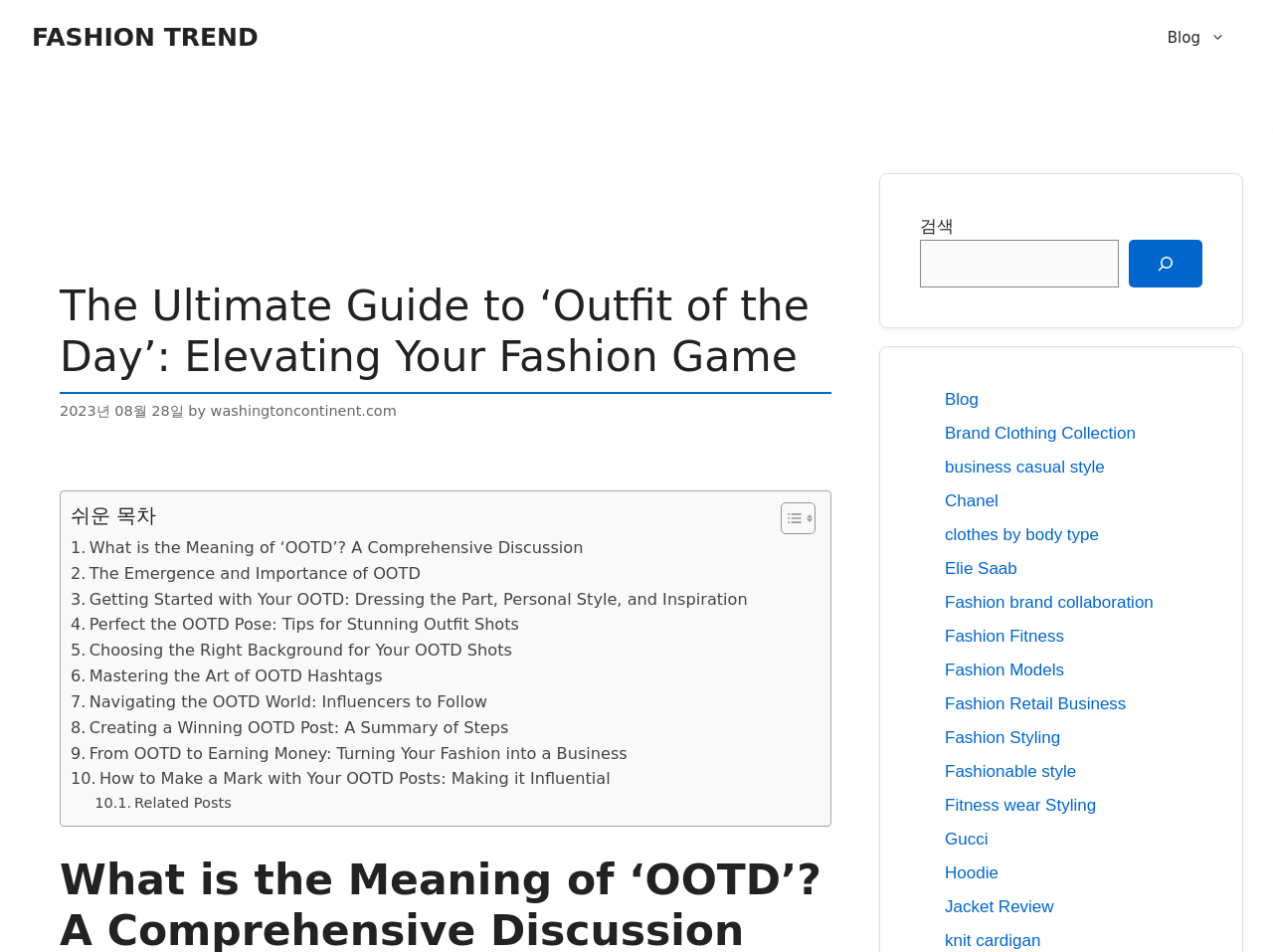What type of content is listed in the right-hand sidebar?
Look at the image and respond with a one-word or short phrase answer.

Fashion-related links